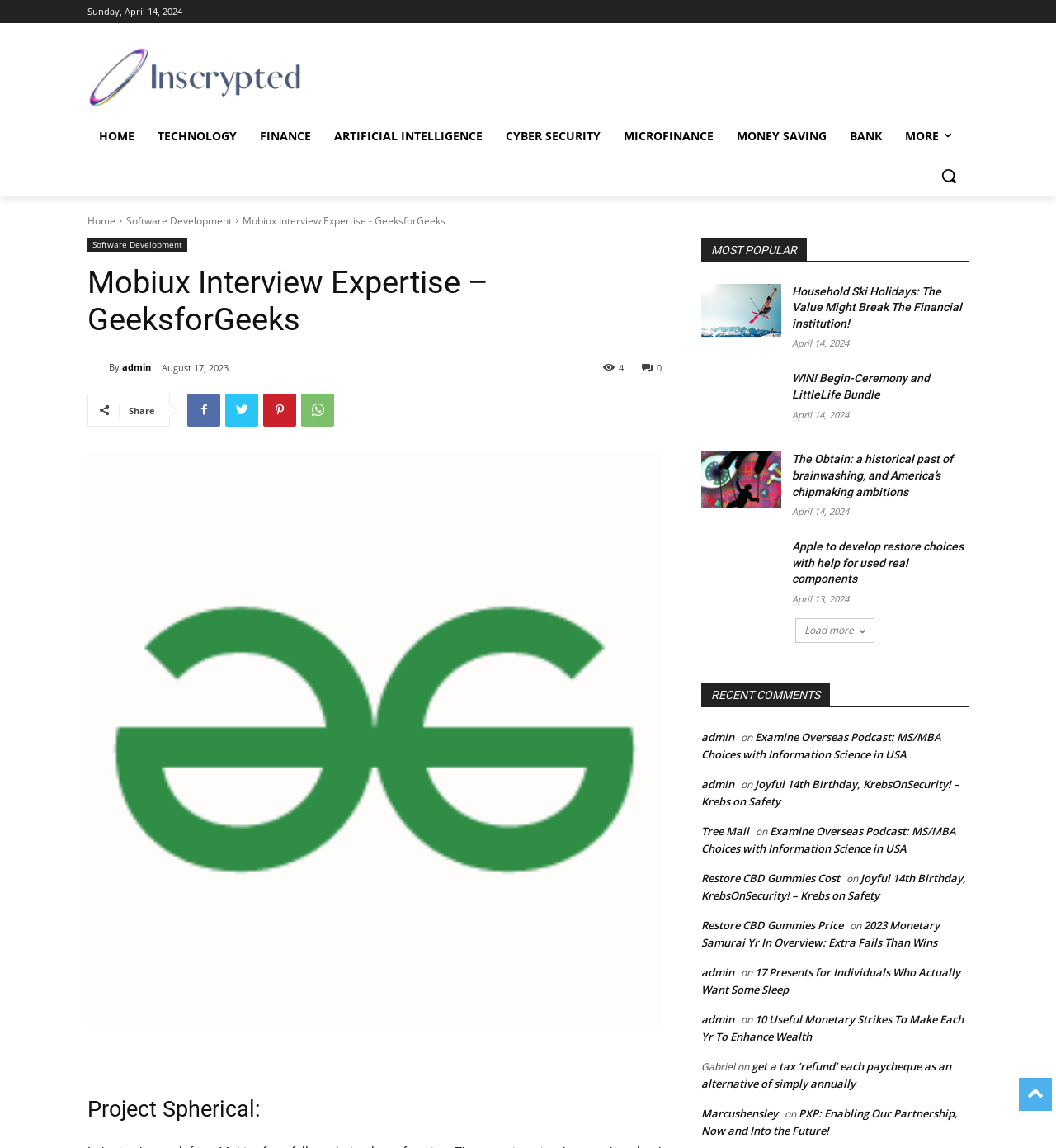What is the text of the button in the top right corner?
With the help of the image, please provide a detailed response to the question.

I looked at the top right corner of the webpage and found a button with the text 'Search'.